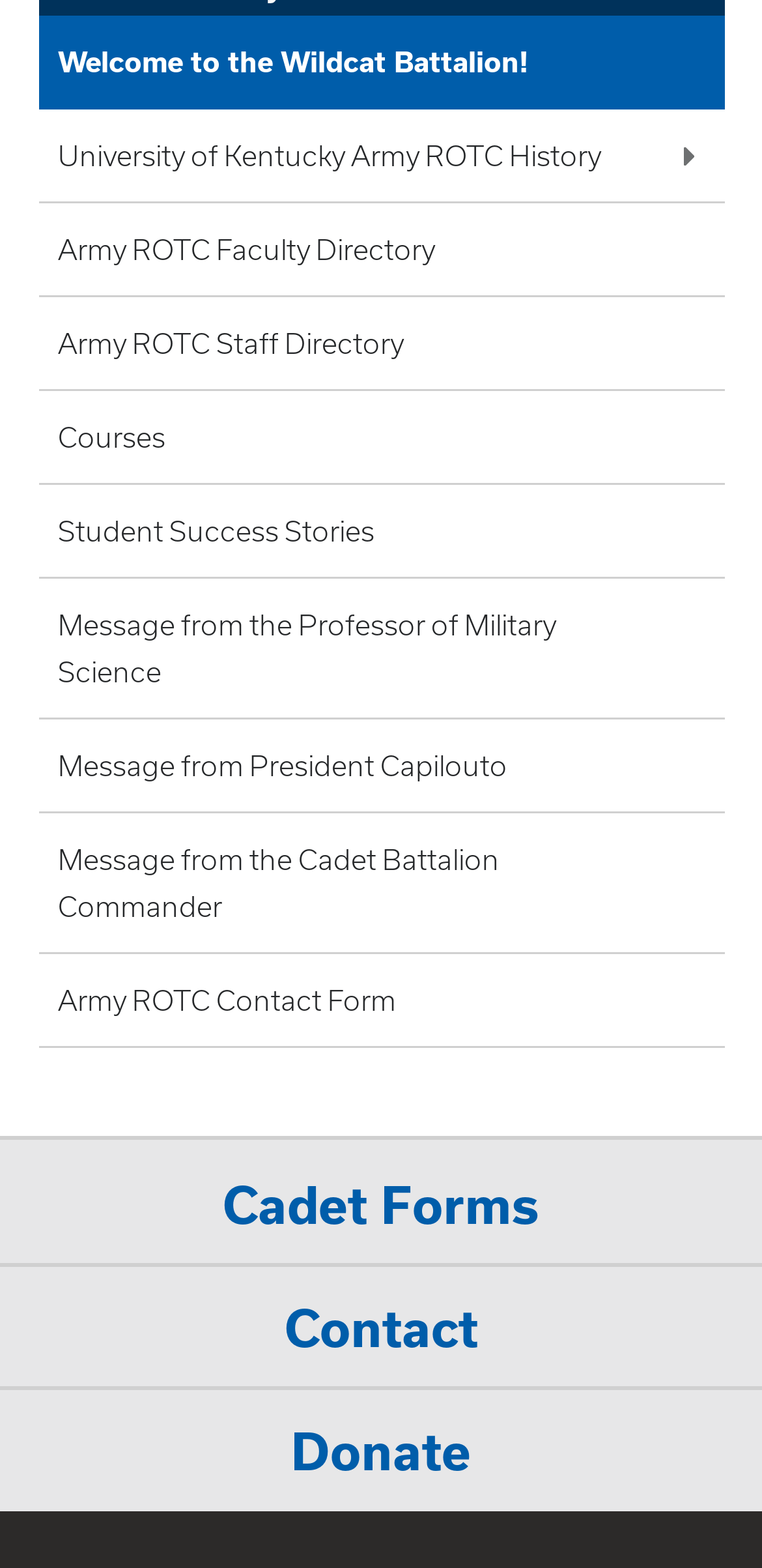Please identify the bounding box coordinates of the region to click in order to complete the task: "Fill out the Army ROTC Contact Form". The coordinates must be four float numbers between 0 and 1, specified as [left, top, right, bottom].

[0.05, 0.608, 0.95, 0.668]